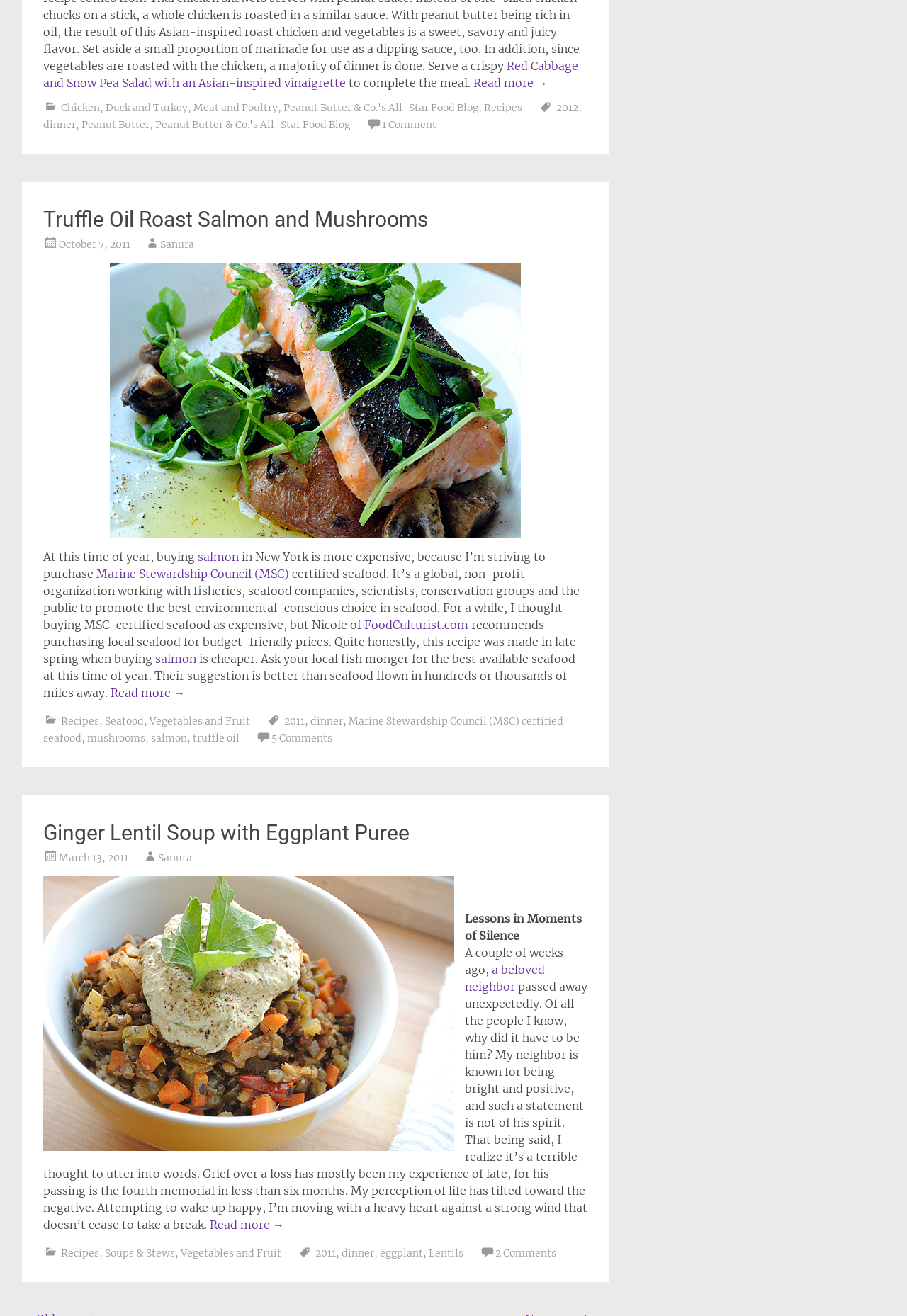What is the date of the first article?
Using the image as a reference, give an elaborate response to the question.

I found the date of the first article by looking at the link element with the text 'October 7, 2011' inside the first article element, which is located below the heading element.